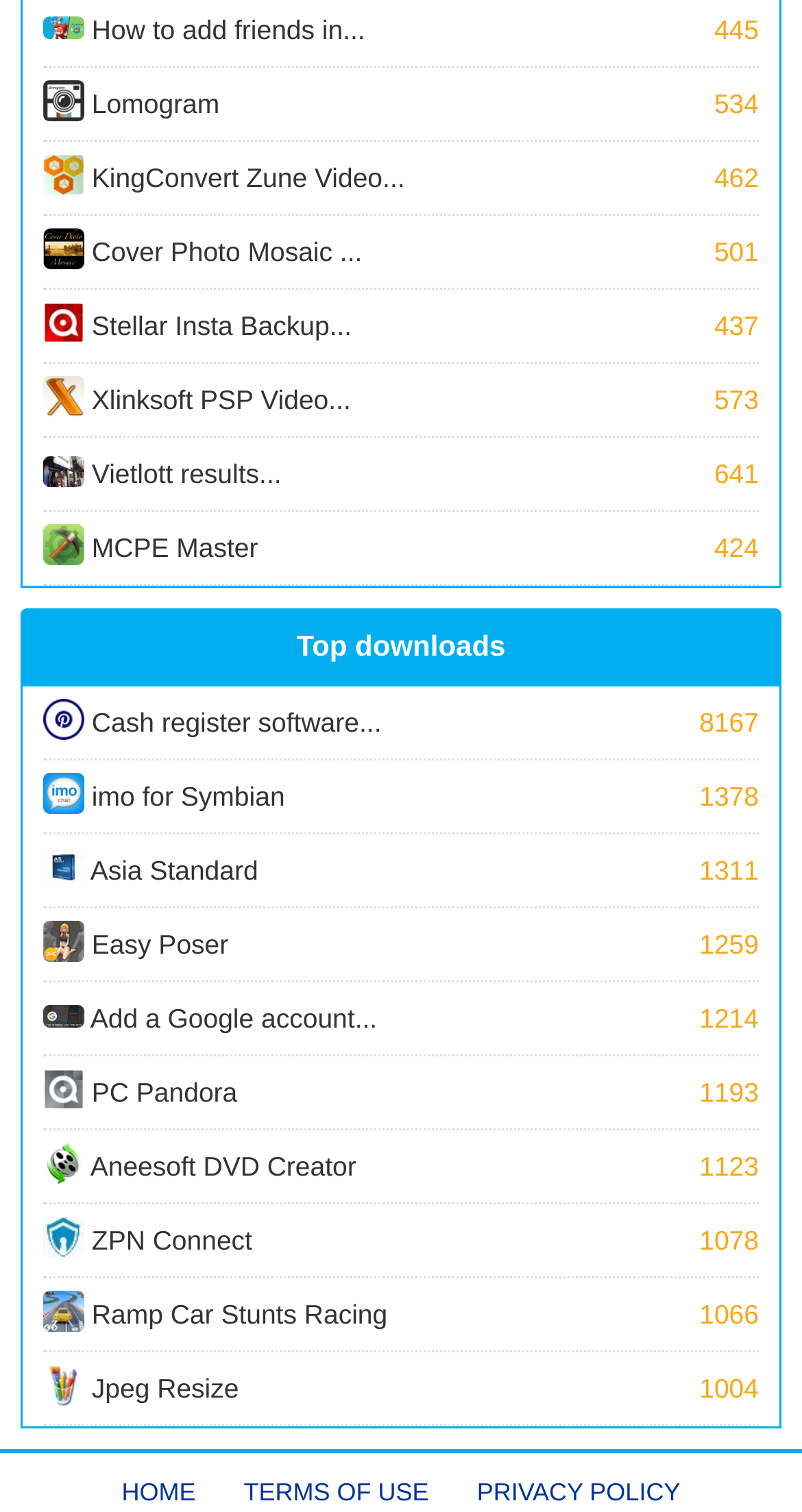How many links are on this webpage? Using the information from the screenshot, answer with a single word or phrase.

29